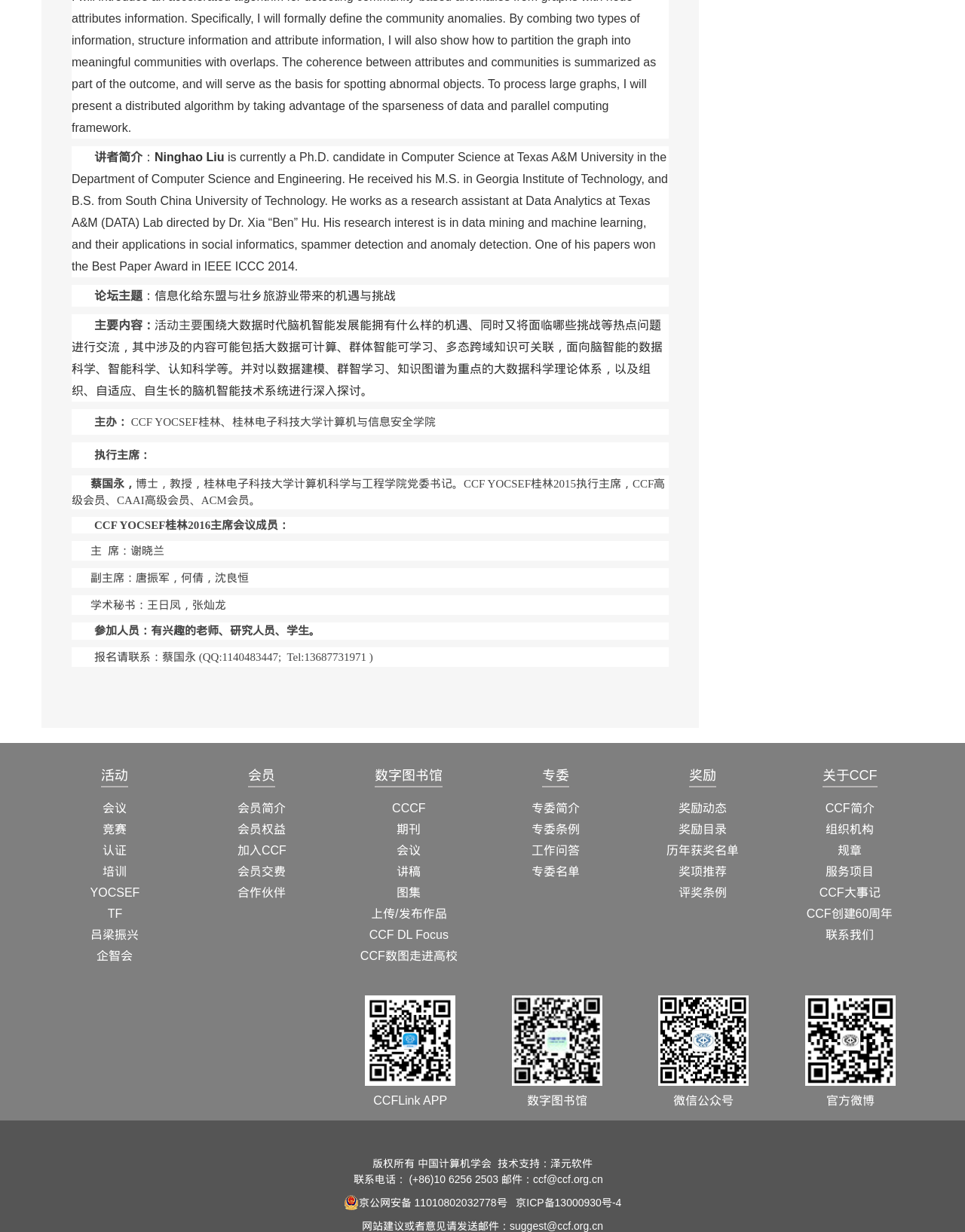Extract the bounding box for the UI element that matches this description: "CCF DL Focus".

[0.355, 0.75, 0.492, 0.767]